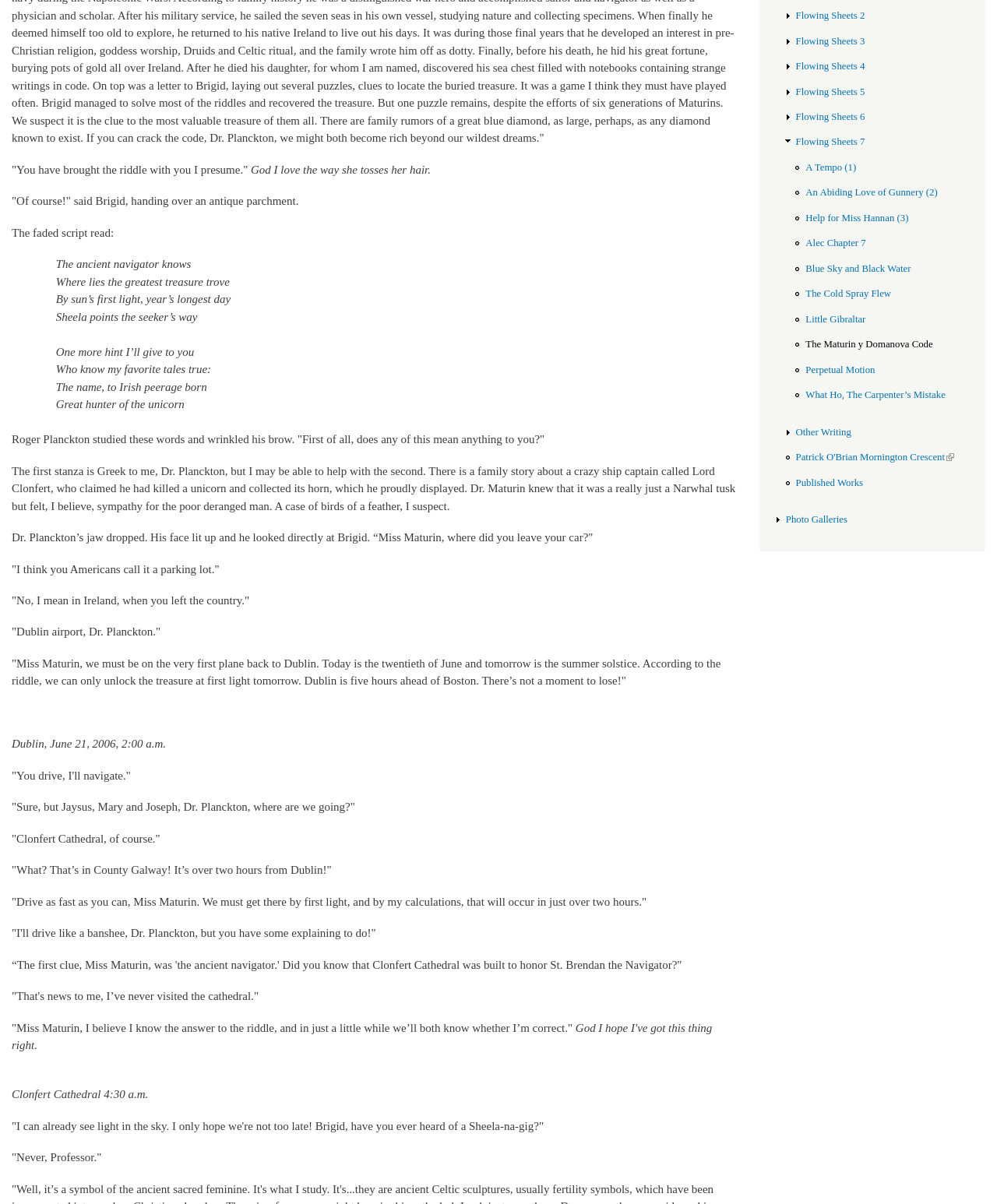Please locate the UI element described by "The Maturin y Domanova Code" and provide its bounding box coordinates.

[0.808, 0.275, 0.936, 0.297]